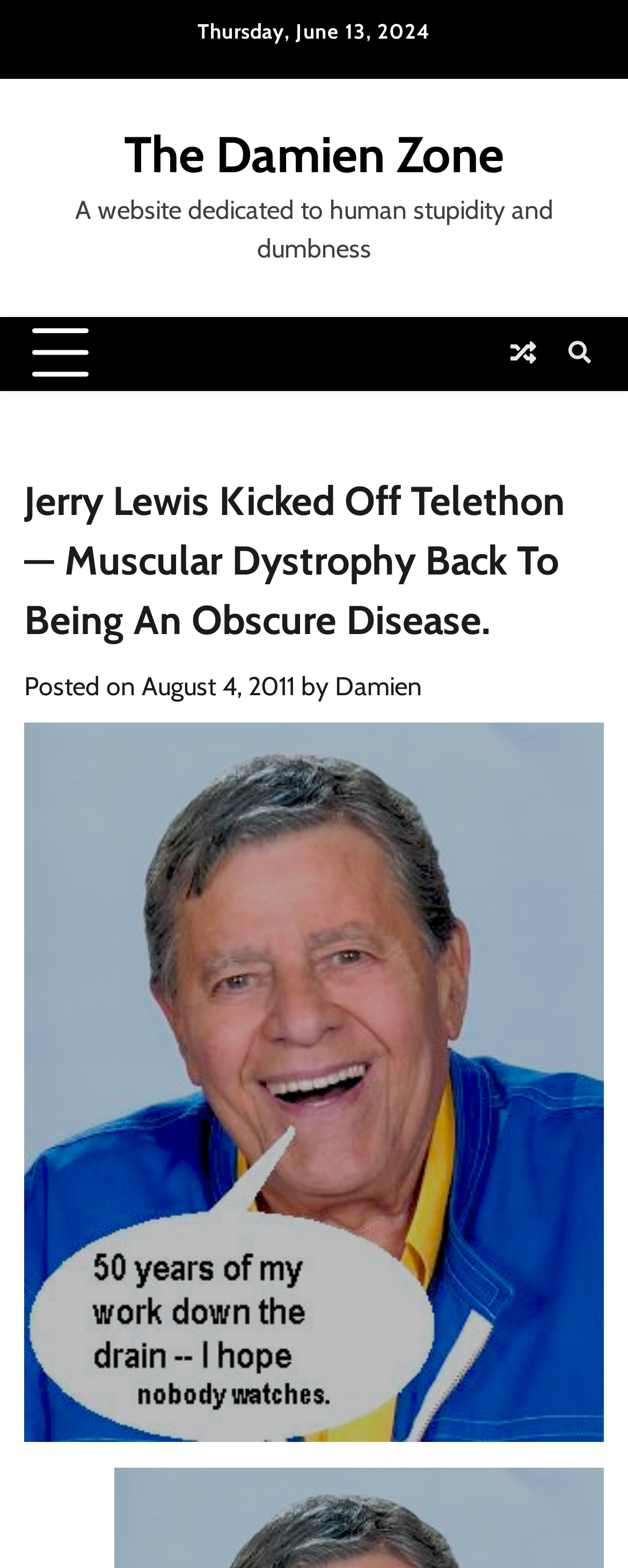Determine the bounding box for the described HTML element: "Back to top". Ensure the coordinates are four float numbers between 0 and 1 in the format [left, top, right, bottom].

None